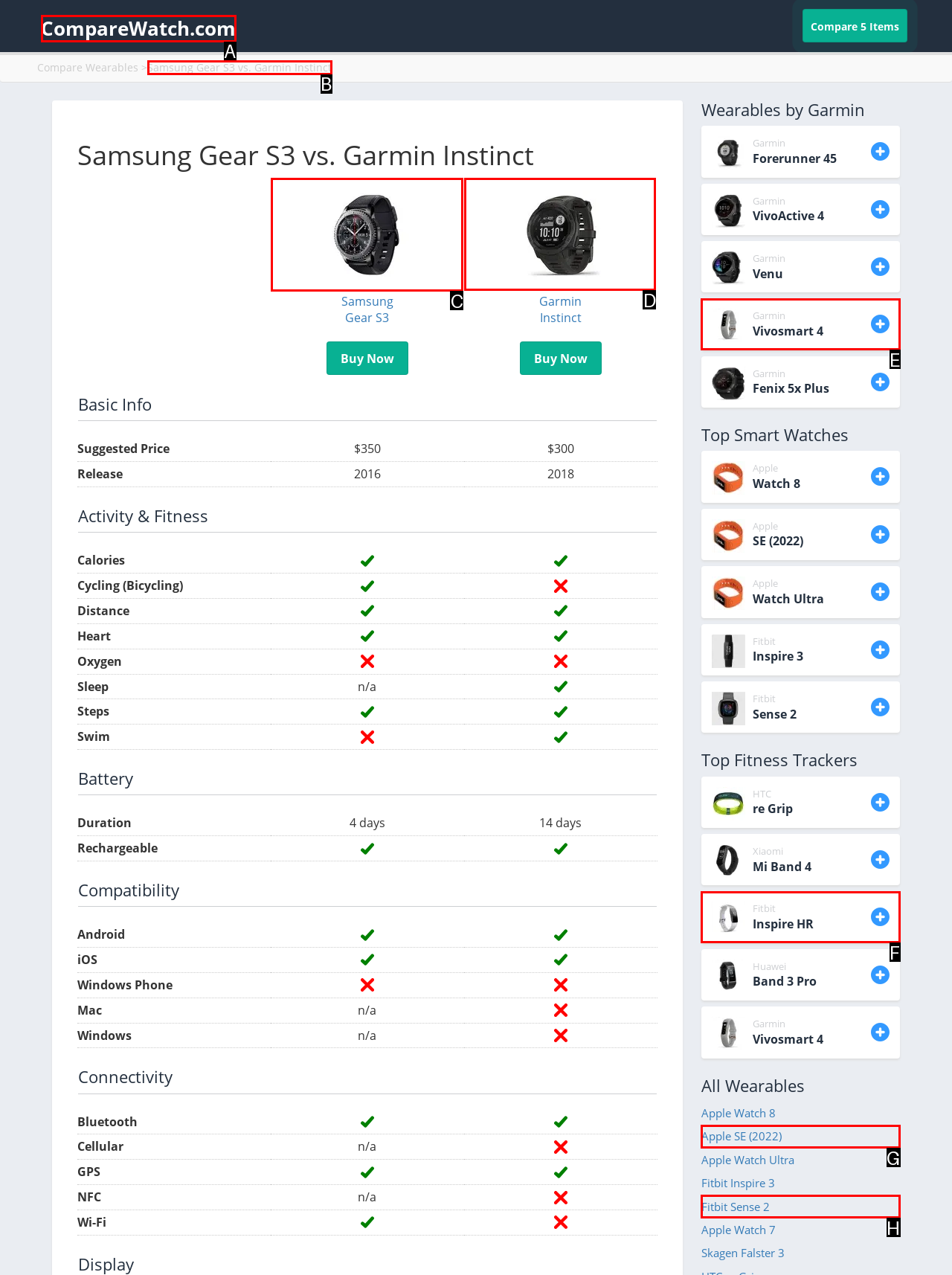Select the letter associated with the UI element you need to click to perform the following action: Compare Instinct
Reply with the correct letter from the options provided.

D